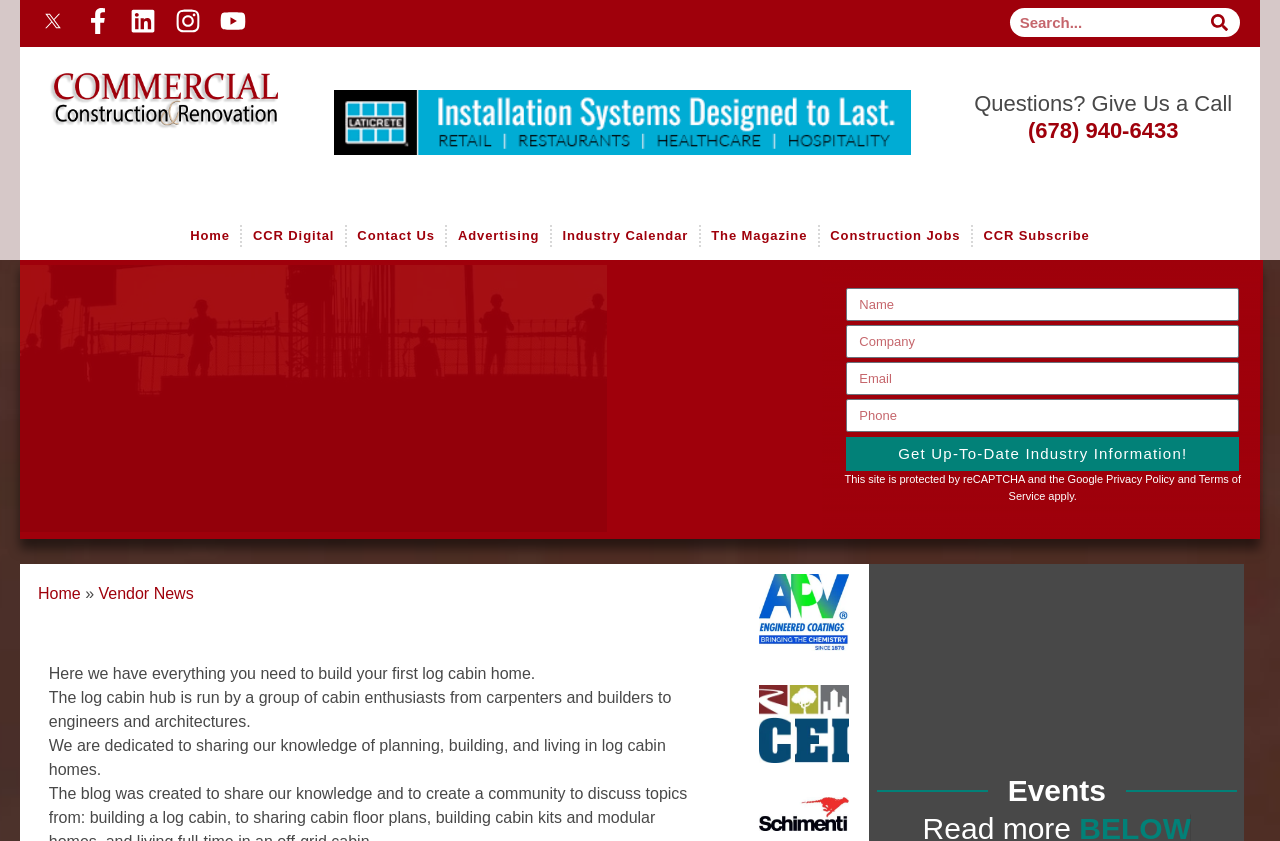Can you identify the bounding box coordinates of the clickable region needed to carry out this instruction: 'Get Up-To-Date Industry Information!'? The coordinates should be four float numbers within the range of 0 to 1, stated as [left, top, right, bottom].

[0.661, 0.52, 0.968, 0.56]